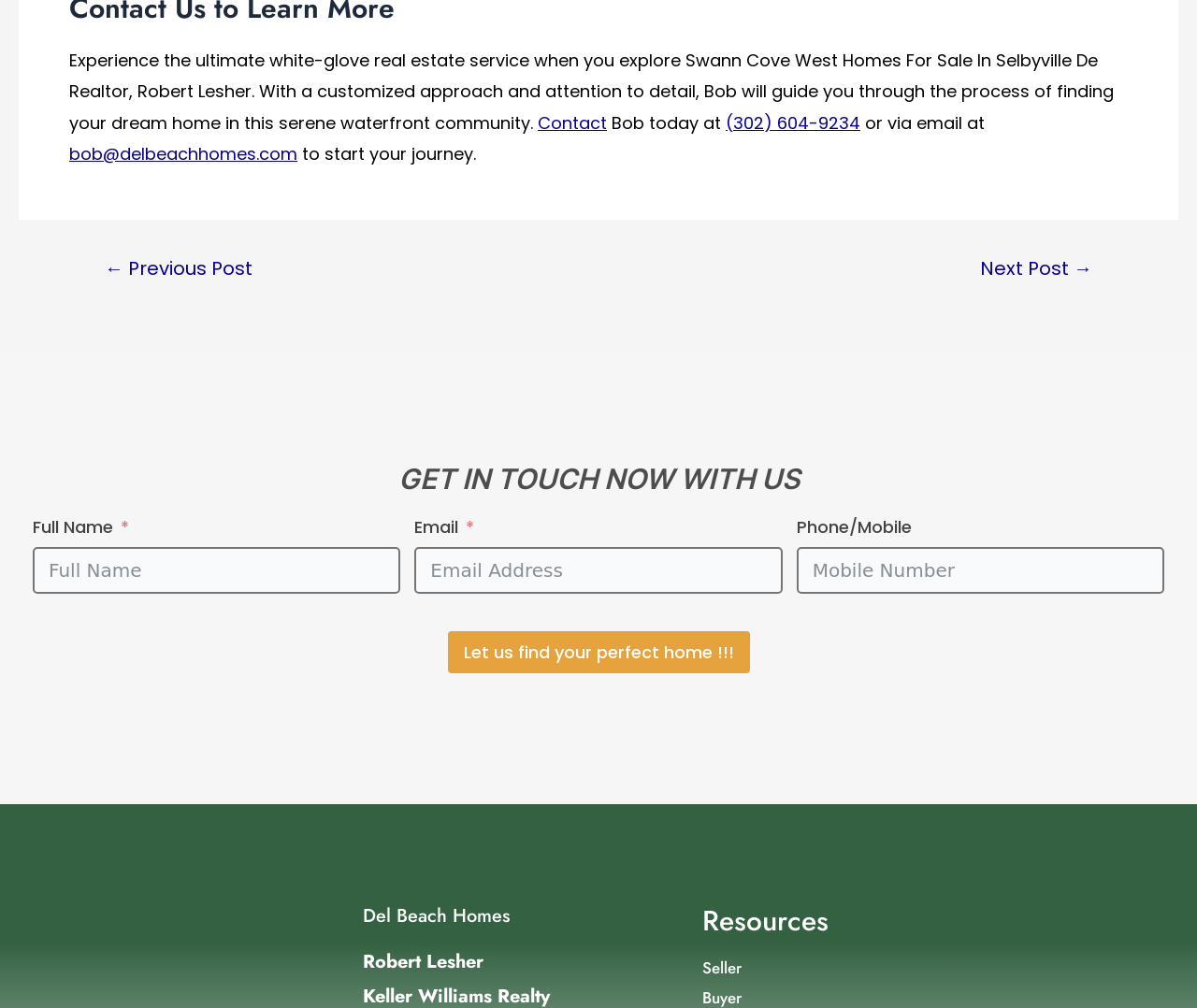Determine the bounding box coordinates of the clickable region to follow the instruction: "Send an email to Bob".

[0.058, 0.141, 0.248, 0.164]